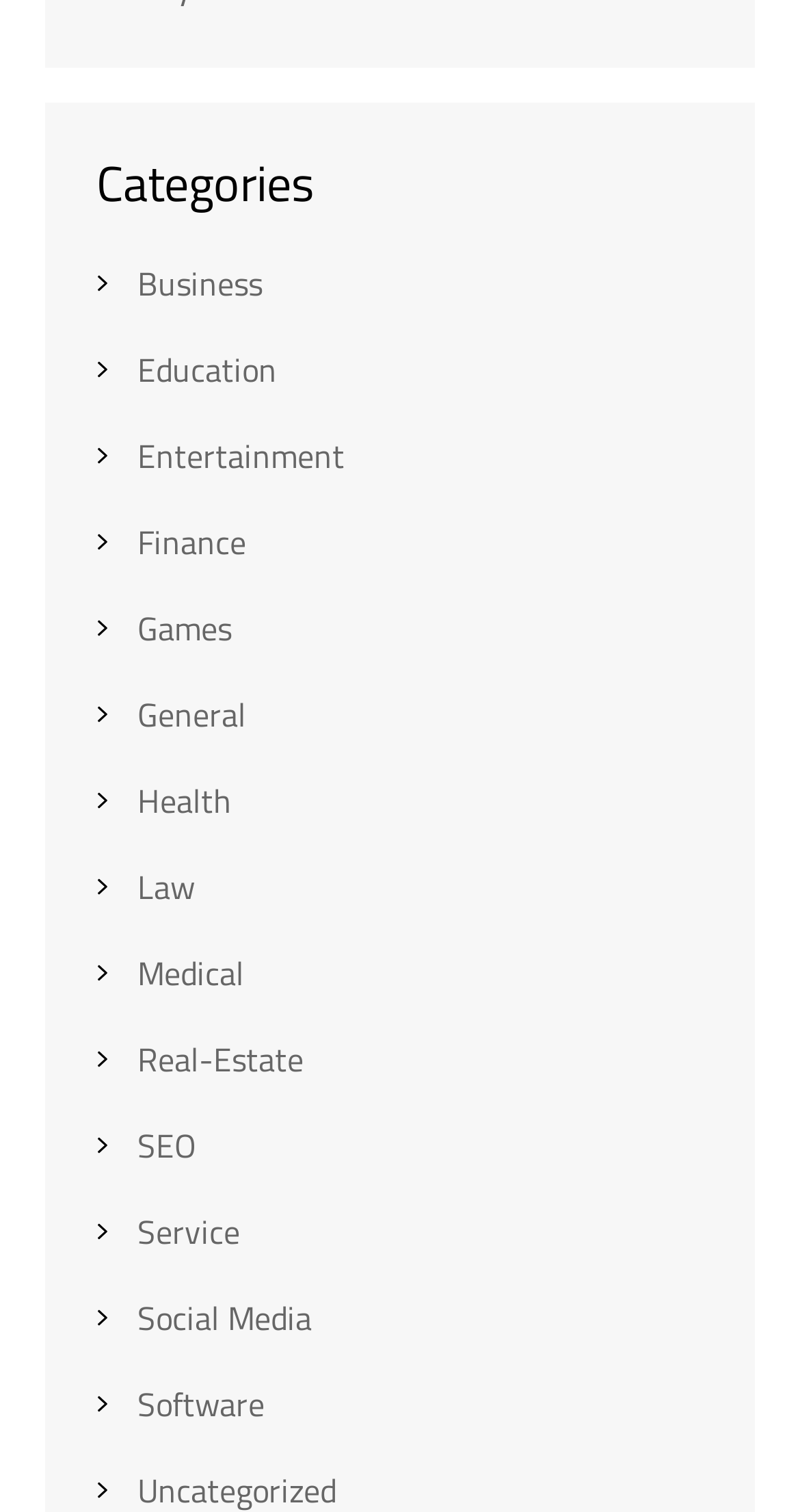Answer the question briefly using a single word or phrase: 
How many categories are listed?

14